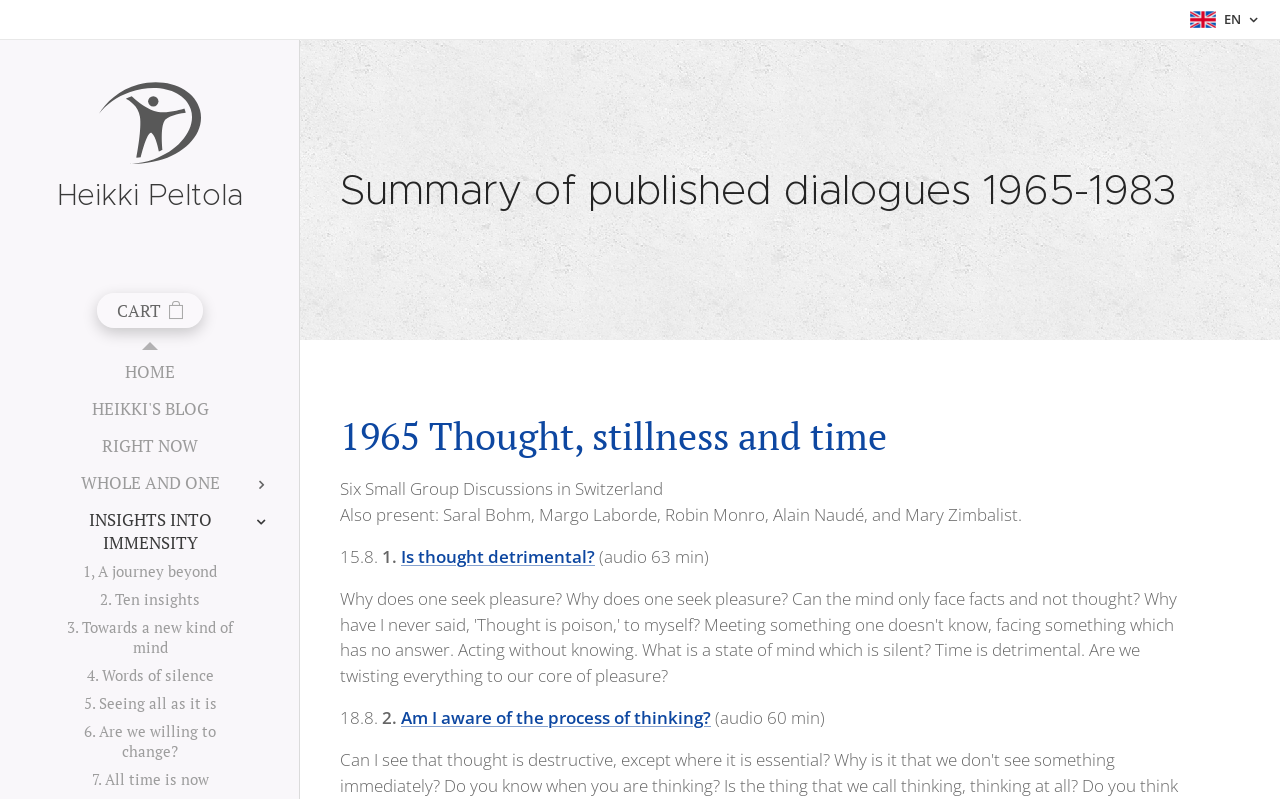Can you determine the bounding box coordinates of the area that needs to be clicked to fulfill the following instruction: "View the blog"?

[0.005, 0.497, 0.23, 0.525]